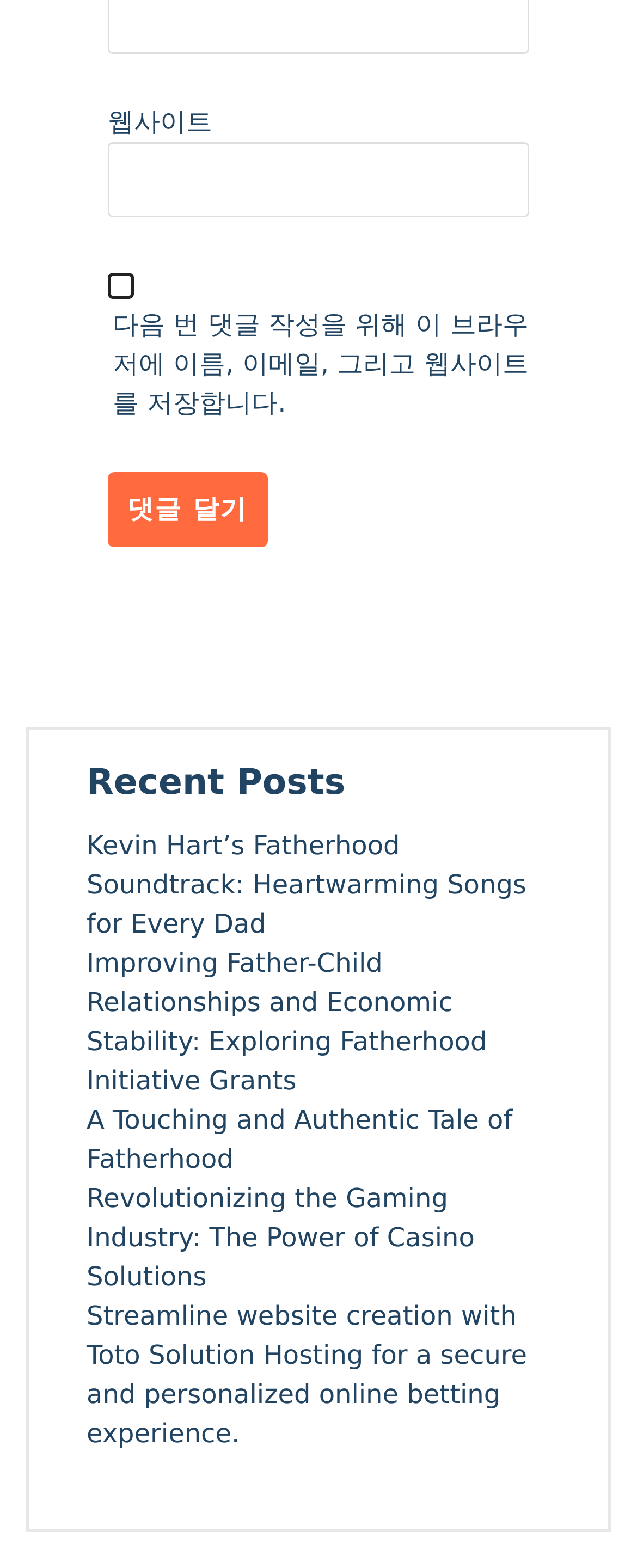From the image, can you give a detailed response to the question below:
What is the first link under 'Recent Posts'?

The first link under the 'Recent Posts' heading is 'Kevin Hart’s Fatherhood Soundtrack: Heartwarming Songs for Every Dad'.